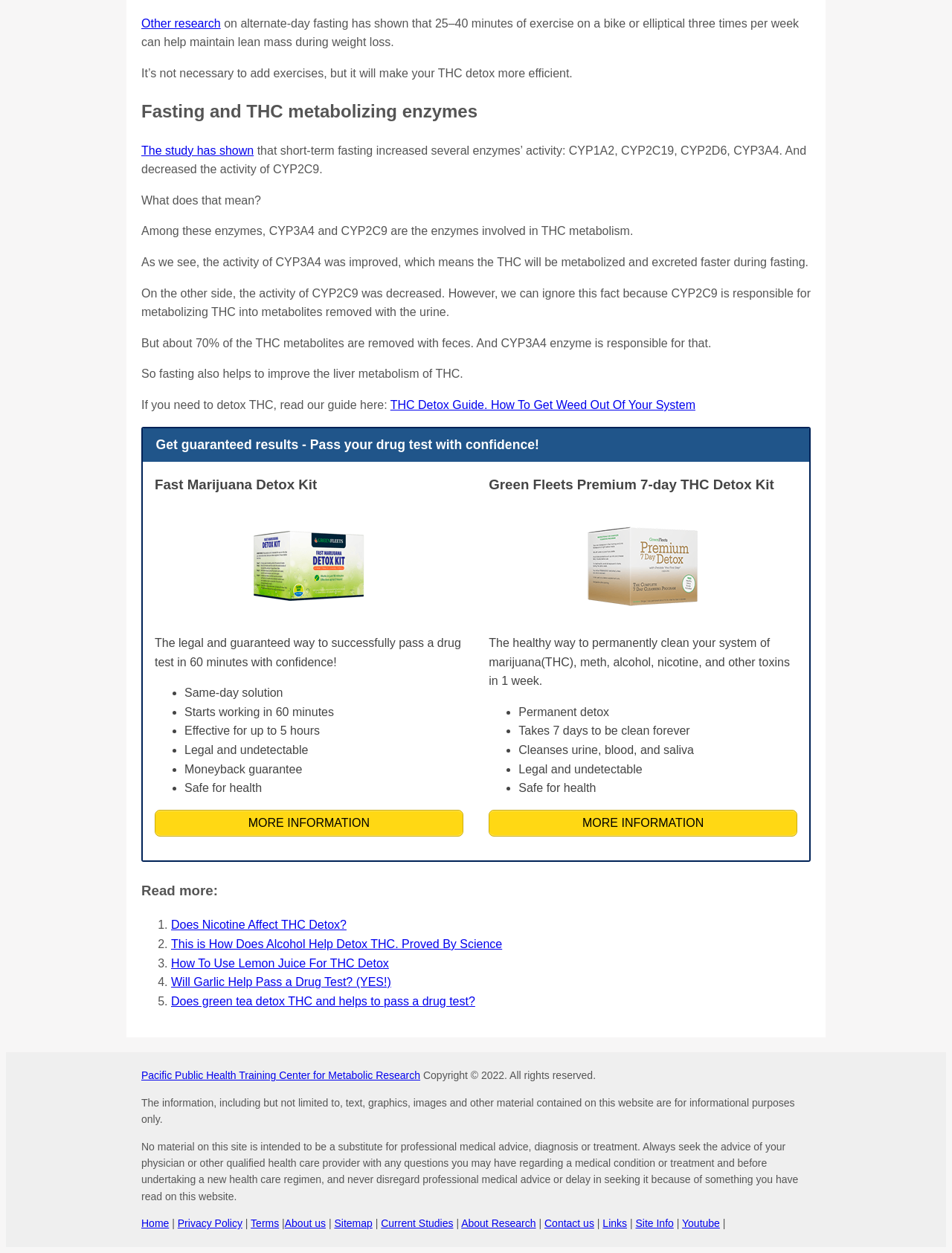Please specify the bounding box coordinates of the region to click in order to perform the following instruction: "Click on 'MORE INFORMATION' for 'Fast Marijuana Detox Kit'".

[0.162, 0.646, 0.486, 0.668]